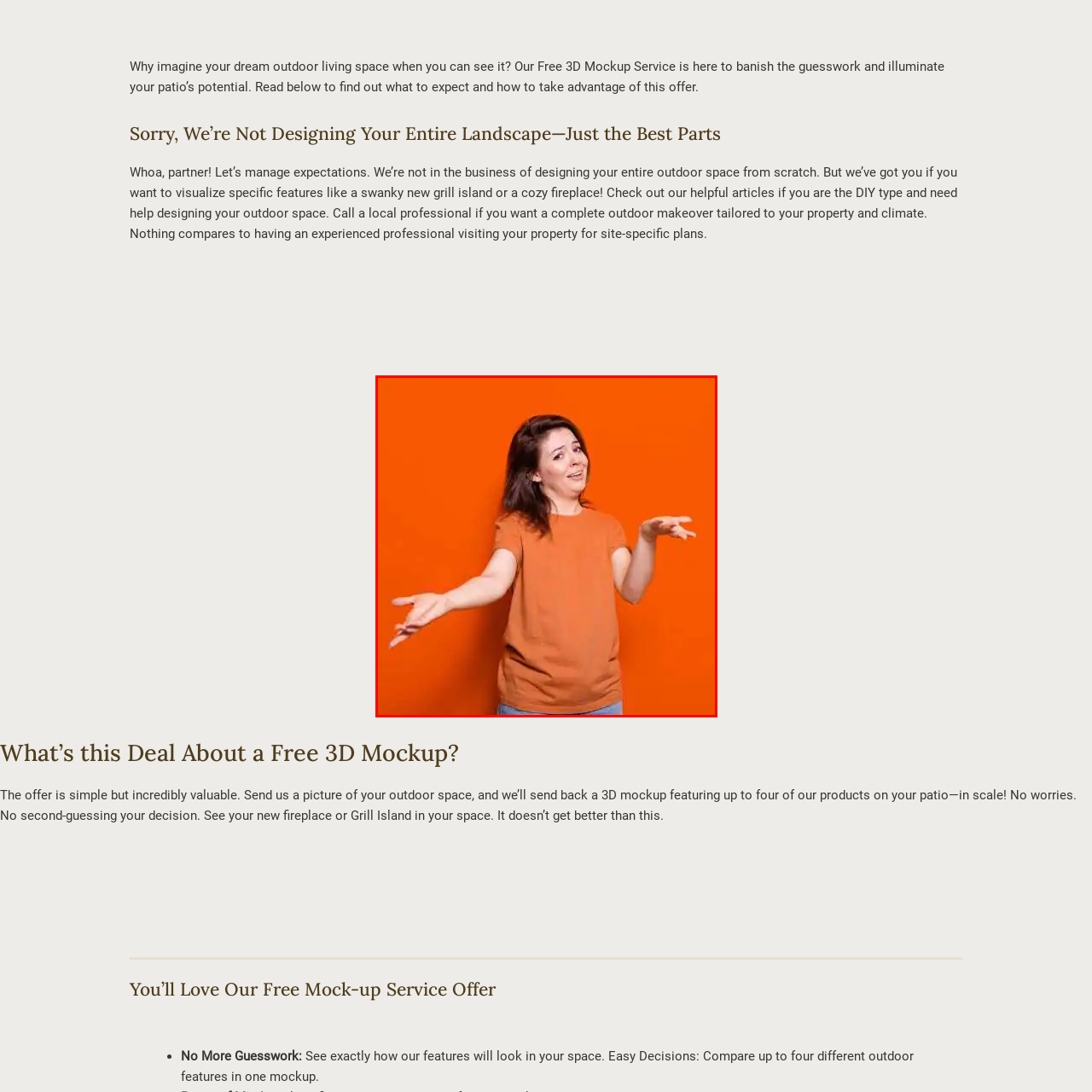What is the purpose of the 3D mockup service?
Pay attention to the image part enclosed by the red bounding box and answer the question using a single word or a short phrase.

To eliminate guesswork